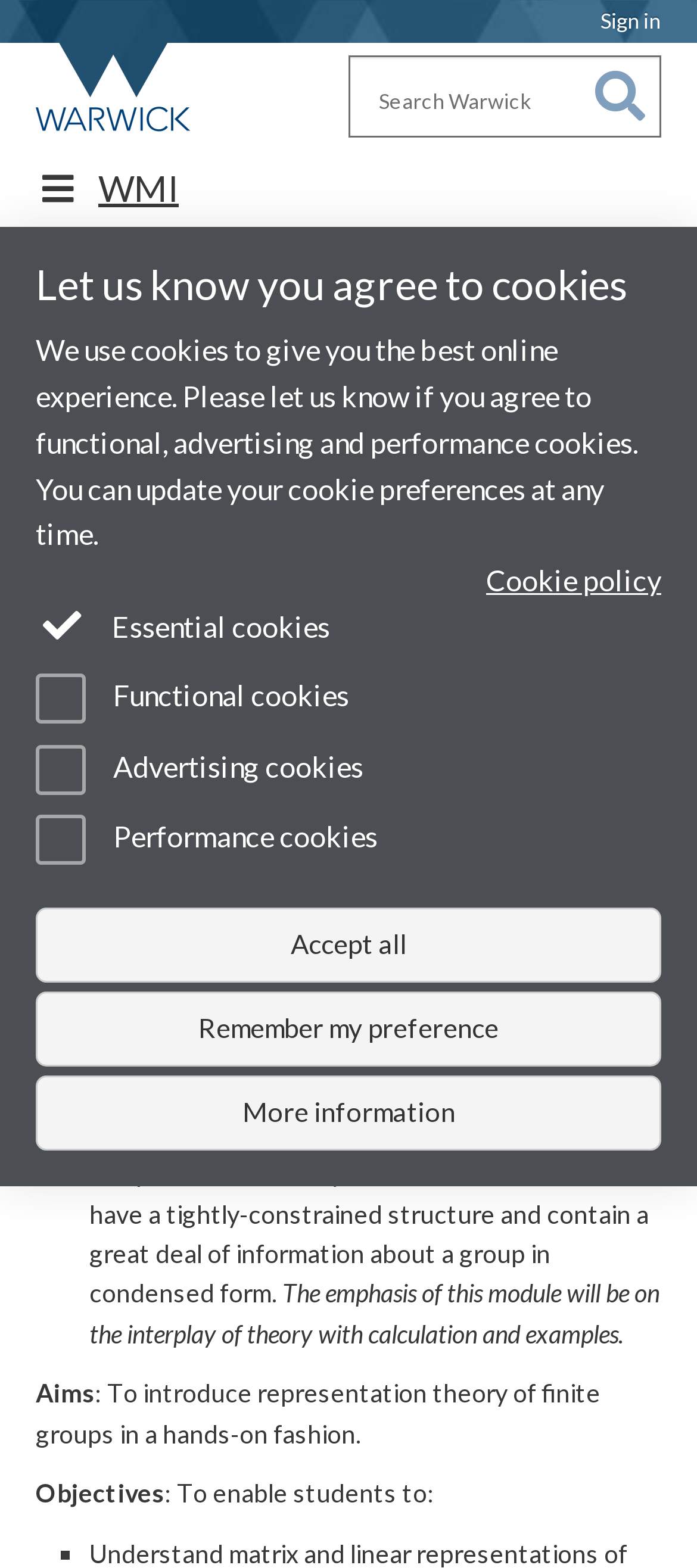Determine the bounding box coordinates of the element's region needed to click to follow the instruction: "Search Warwick". Provide these coordinates as four float numbers between 0 and 1, formatted as [left, top, right, bottom].

[0.5, 0.035, 0.949, 0.088]